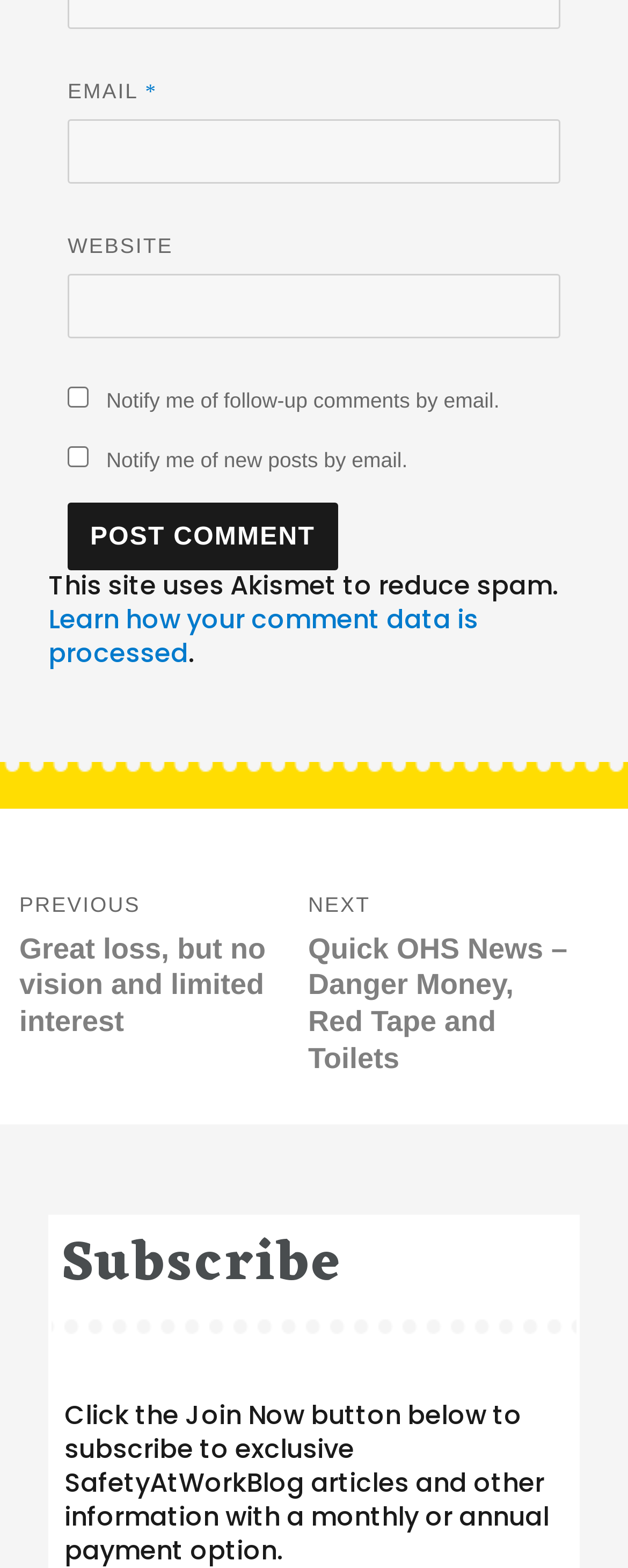Determine the bounding box coordinates of the clickable element to complete this instruction: "Learn how comment data is processed". Provide the coordinates in the format of four float numbers between 0 and 1, [left, top, right, bottom].

[0.077, 0.383, 0.761, 0.428]